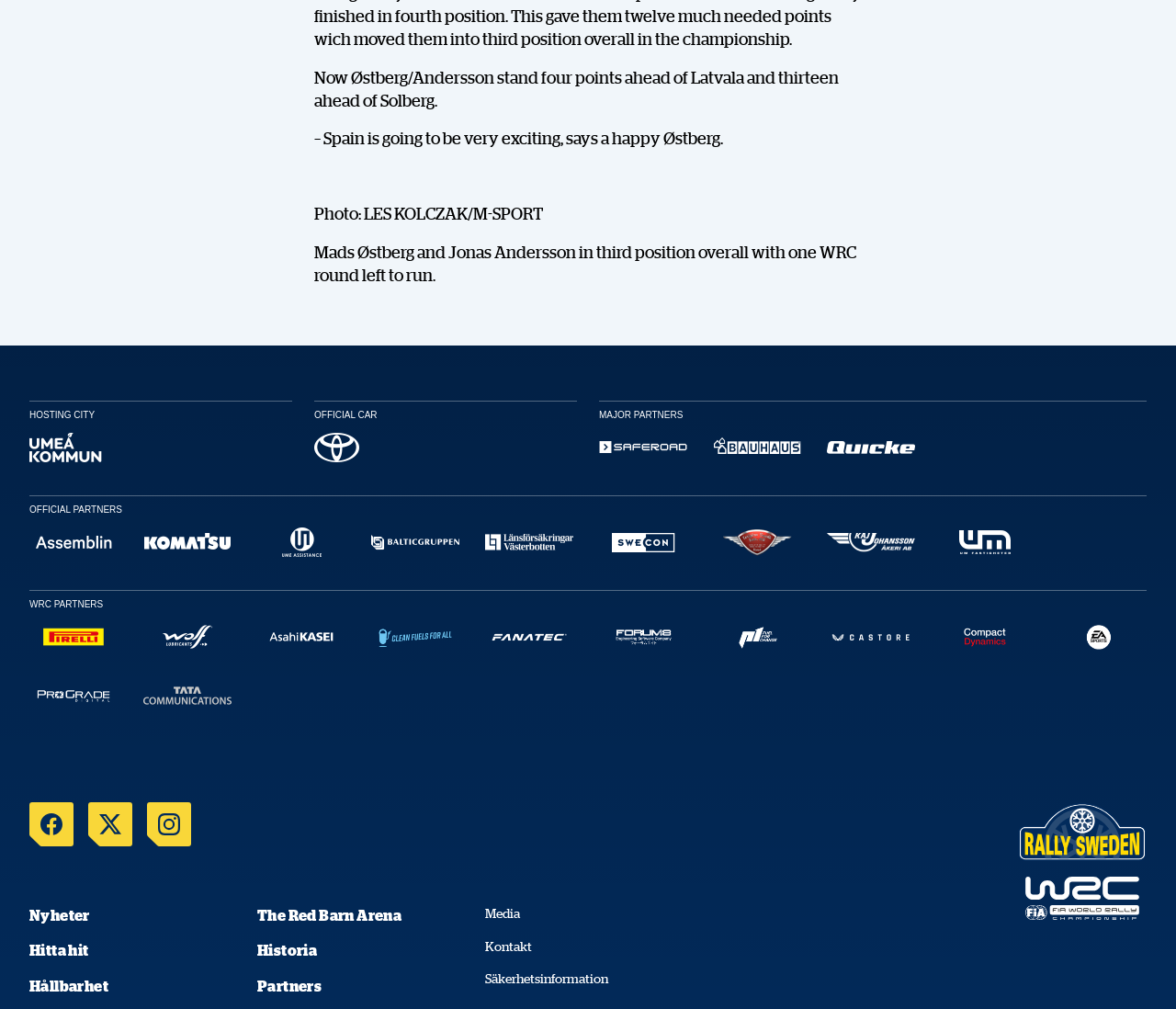What is the current position of Mads Østberg and Jonas Andersson?
From the screenshot, provide a brief answer in one word or phrase.

Third